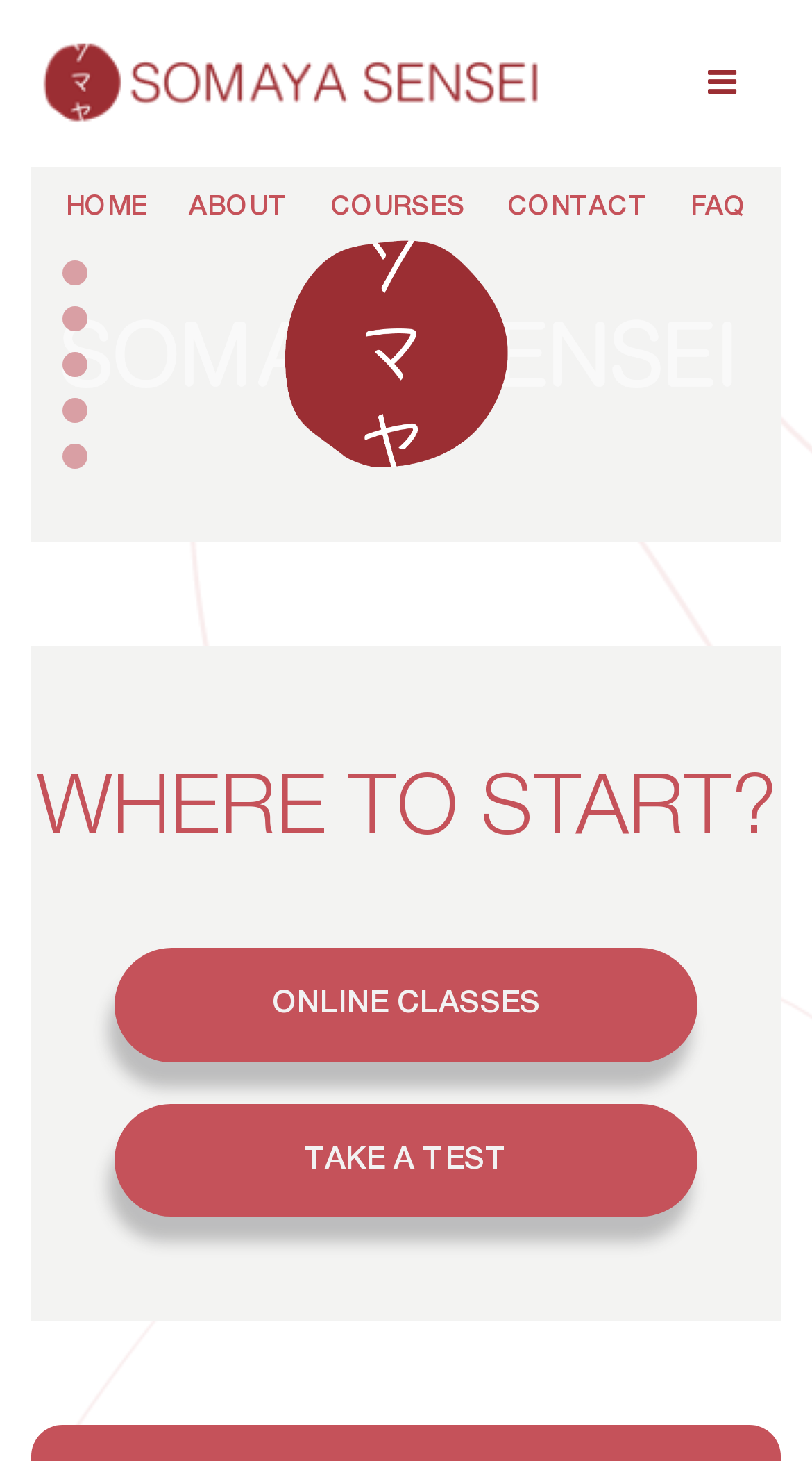Locate the bounding box coordinates of the element that should be clicked to fulfill the instruction: "Take a test".

[0.141, 0.755, 0.859, 0.833]